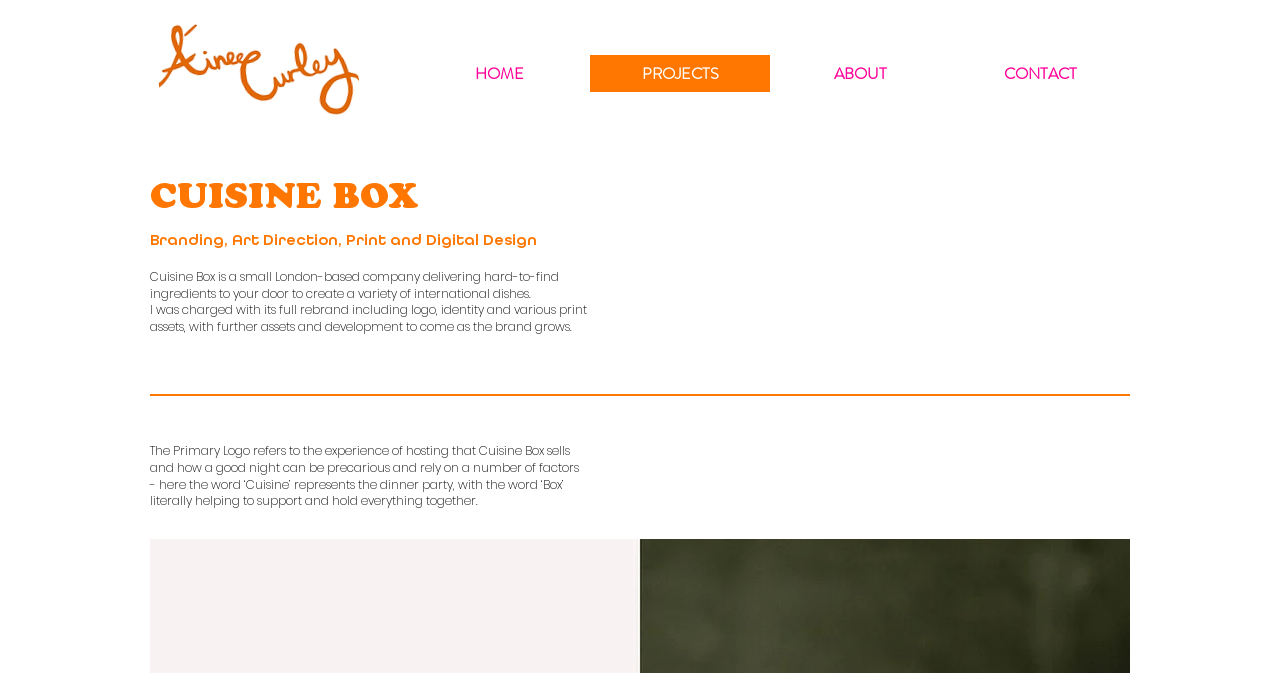Please provide a comprehensive response to the question below by analyzing the image: 
What is the purpose of the rebranding of Cuisine Box?

I determined the answer by reading the StaticText element with the ID 273, which mentions that the rebranding is intended to support the growth of the Cuisine Box brand.